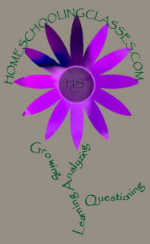What is the educational philosophy emphasized by the logo?
Craft a detailed and extensive response to the question.

The caption highlights that the words 'Growing', 'Analyzing', and 'Questioning' surrounding the flower emphasize the educational philosophy of the site, which focuses on personal development and critical thinking within the context of homeschooling.